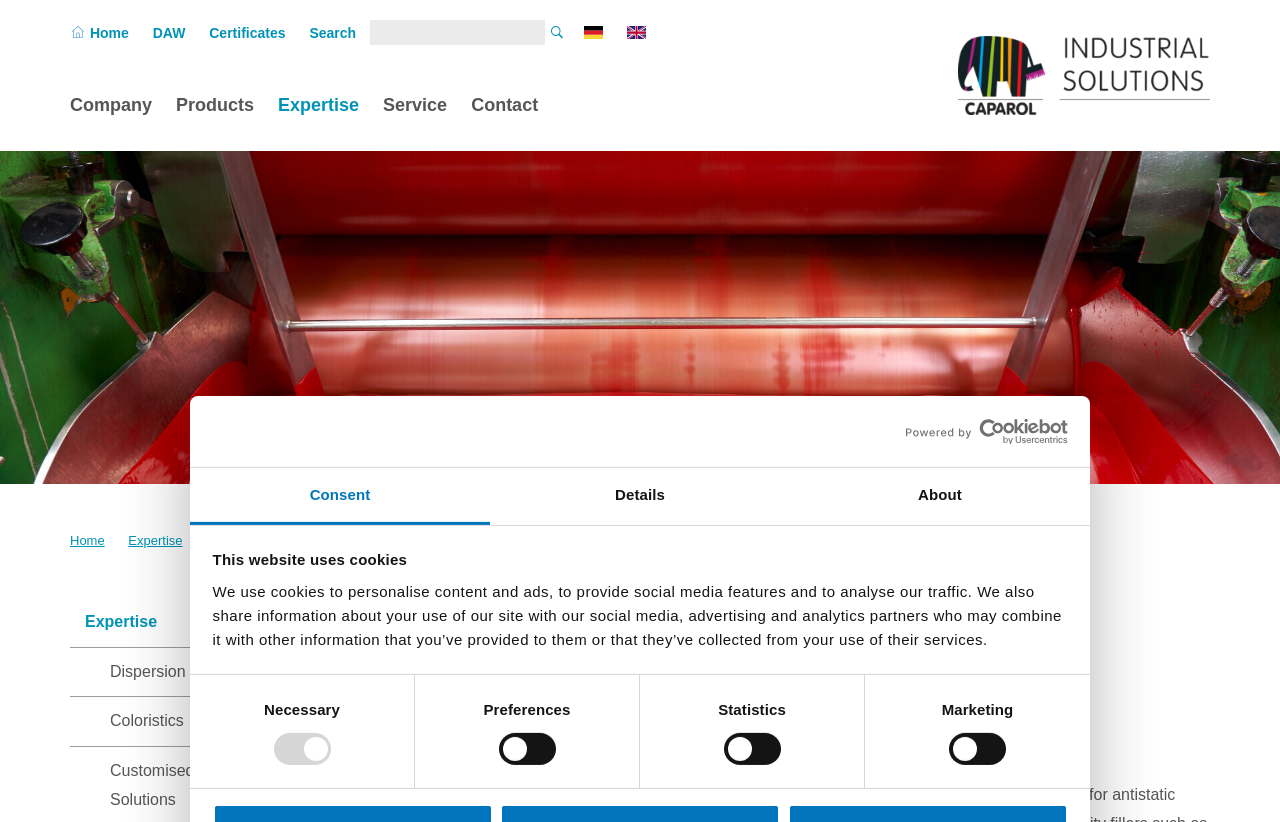Identify the webpage's primary heading and generate its text.

Current Focus Applications